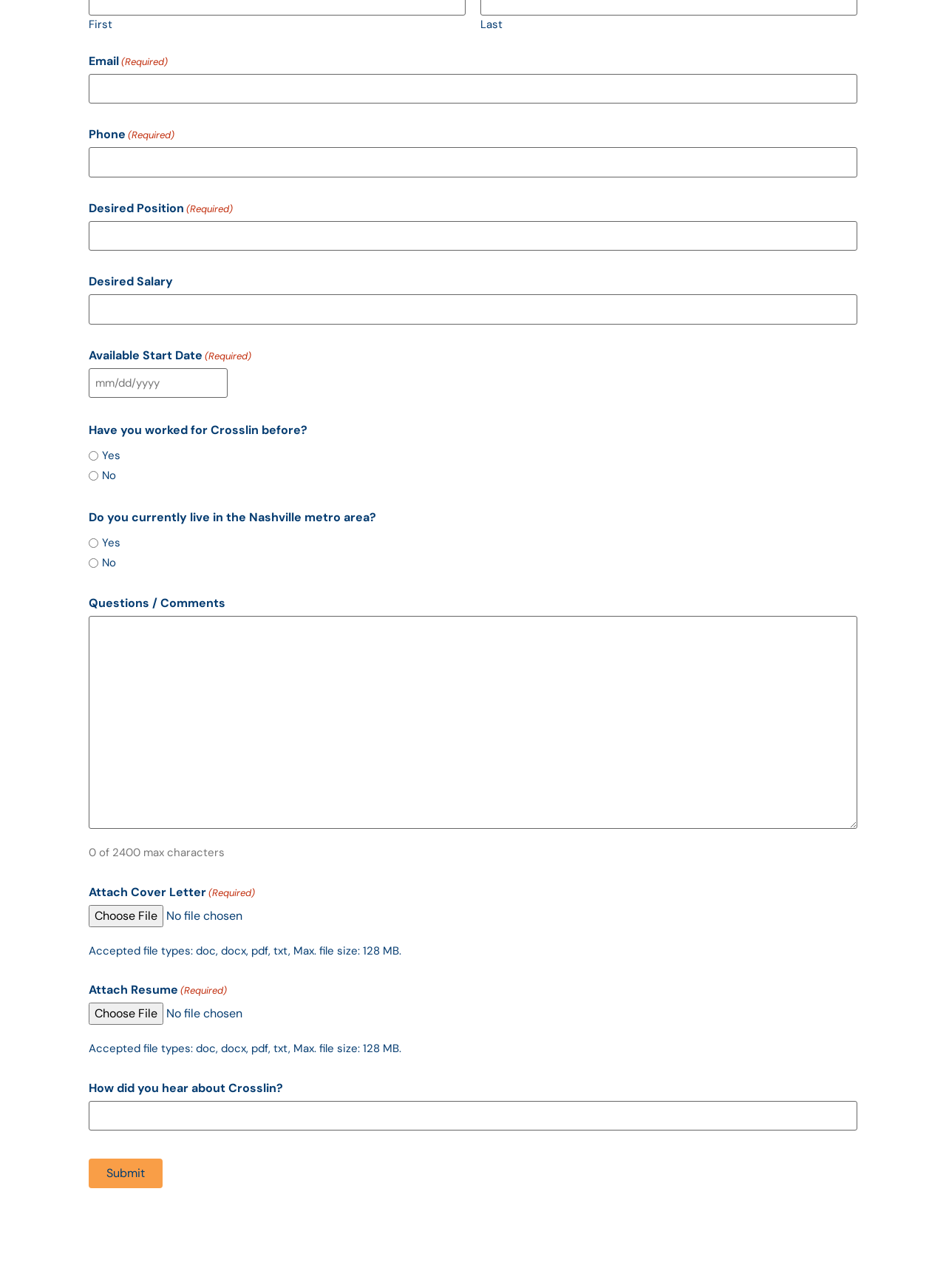Find the bounding box coordinates of the element you need to click on to perform this action: 'Enter email address'. The coordinates should be represented by four float values between 0 and 1, in the format [left, top, right, bottom].

[0.094, 0.057, 0.906, 0.08]